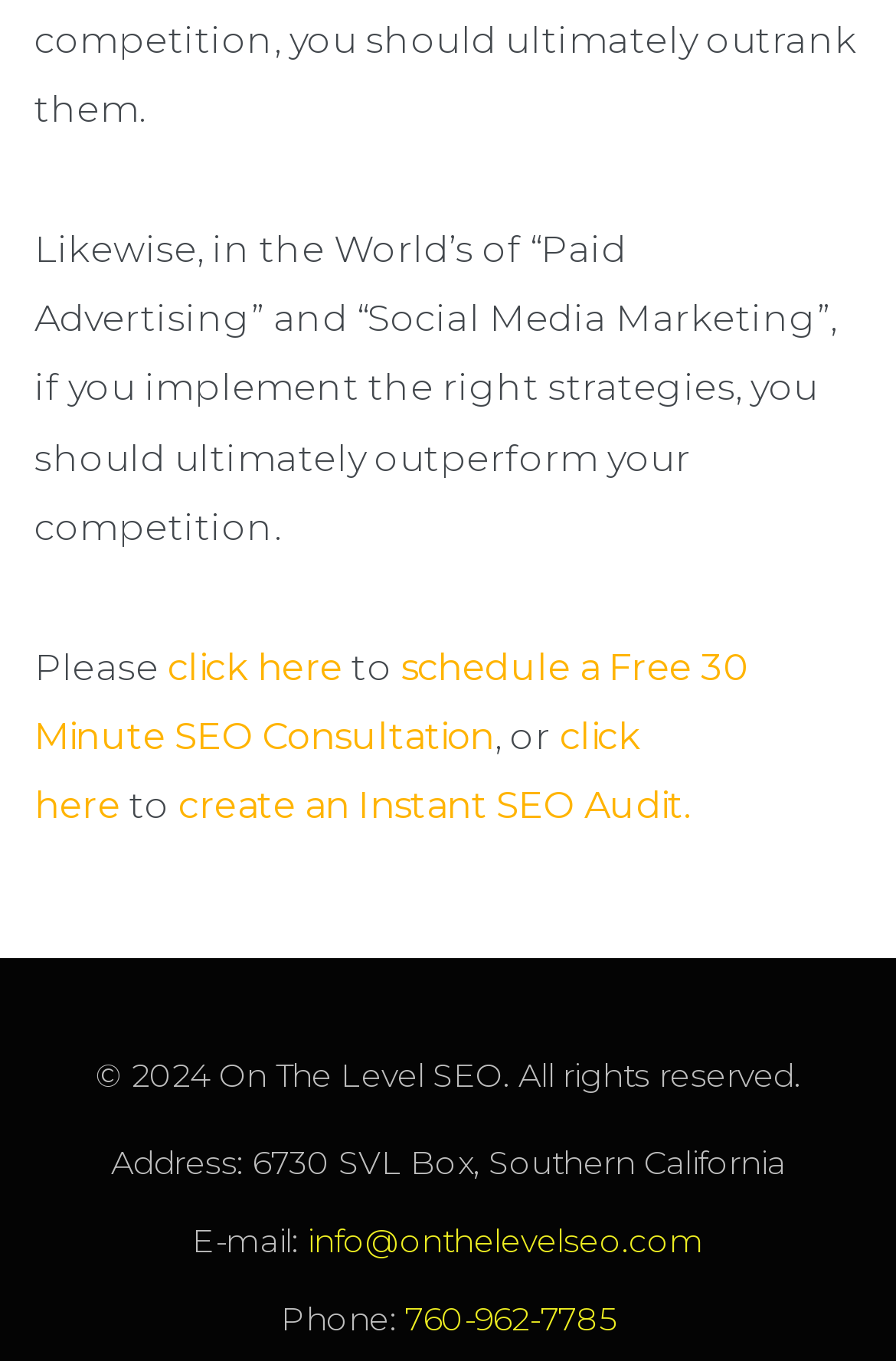What is the topic mentioned in the main text?
Use the image to give a comprehensive and detailed response to the question.

I found the topic 'SEO' mentioned in the main text, which talks about implementing the right strategies to outperform competition in 'Paid Advertising' and 'Social Media Marketing', and also mentions 'SEO Consultation' and 'Instant SEO Audit'.